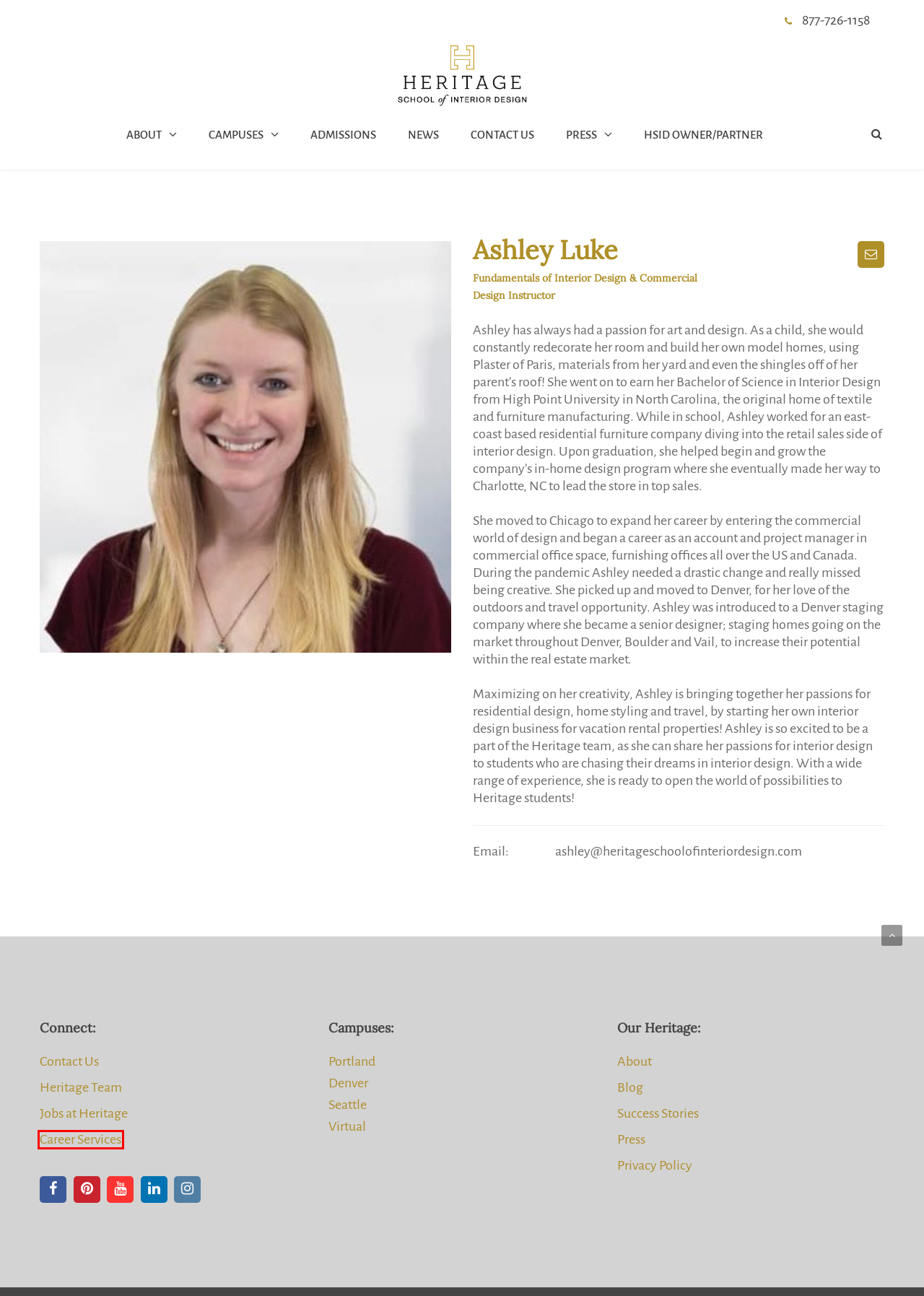Look at the screenshot of the webpage and find the element within the red bounding box. Choose the webpage description that best fits the new webpage that will appear after clicking the element. Here are the candidates:
A. Interior Design School | Heritage School of Interior Design
B. Interior Design Career Services | Career Opportunities
C. Contact | Heritage School of Interior Design
D. Interior Design Courses | Denver, CO | Heritage School of Interior Design
E. Heritage School of Interior Design | Alumni and Heritage Team in the Press
F. Heritage School of Interior Design |Portland, Oregon
G. Interior Design Blog | Heritage School of Interior Design
H. Interior Design Courses | Seattle WA | Heritage School of Interior Design

B